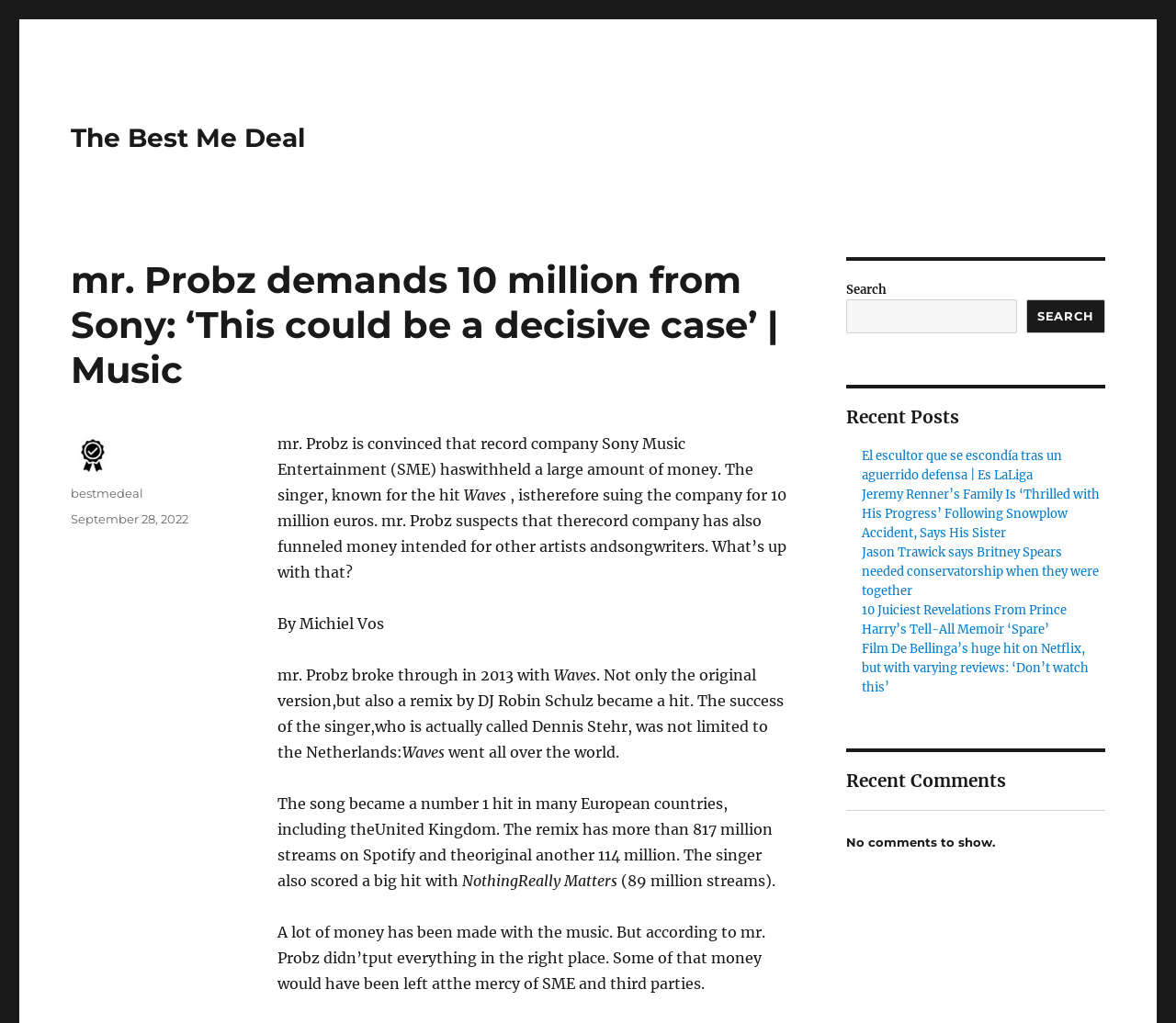What is the name of the hit song by mr. Probz?
Craft a detailed and extensive response to the question.

The article mentions that mr. Probz broke through in 2013 with the hit song 'Waves', which became a number 1 hit in many European countries, including the United Kingdom.